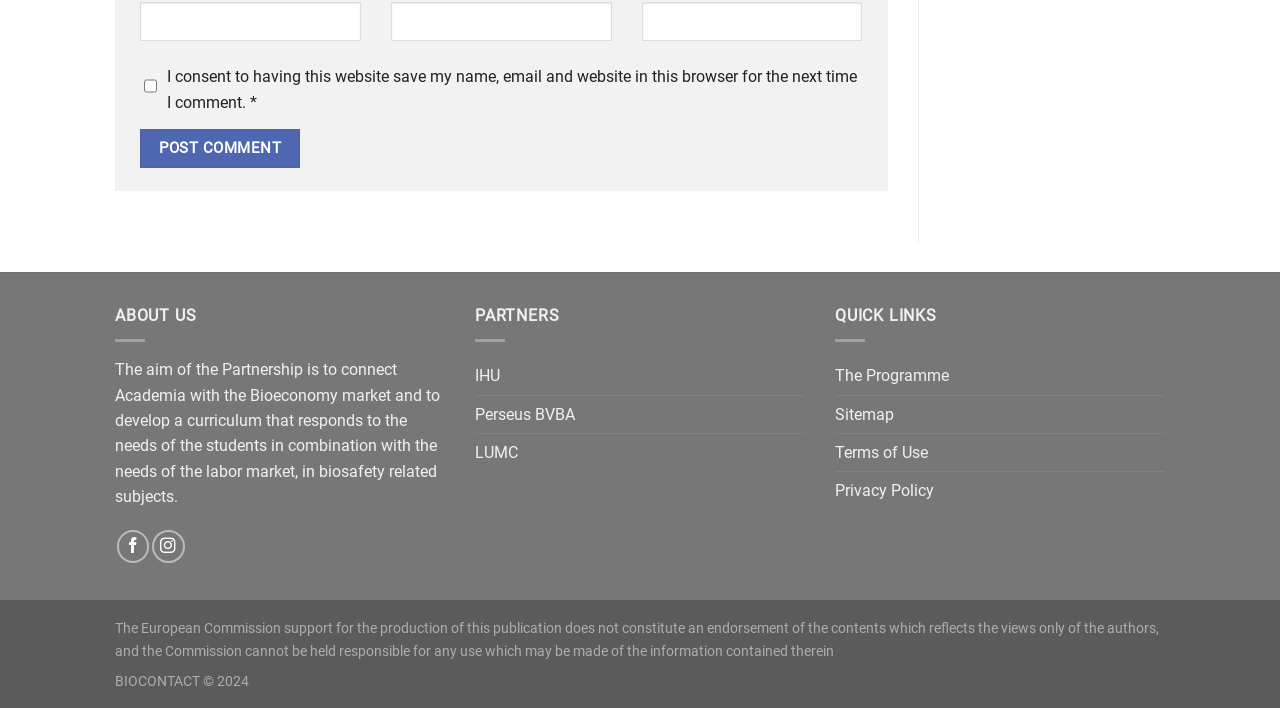Using the description: "LUMC", identify the bounding box of the corresponding UI element in the screenshot.

[0.371, 0.613, 0.405, 0.666]